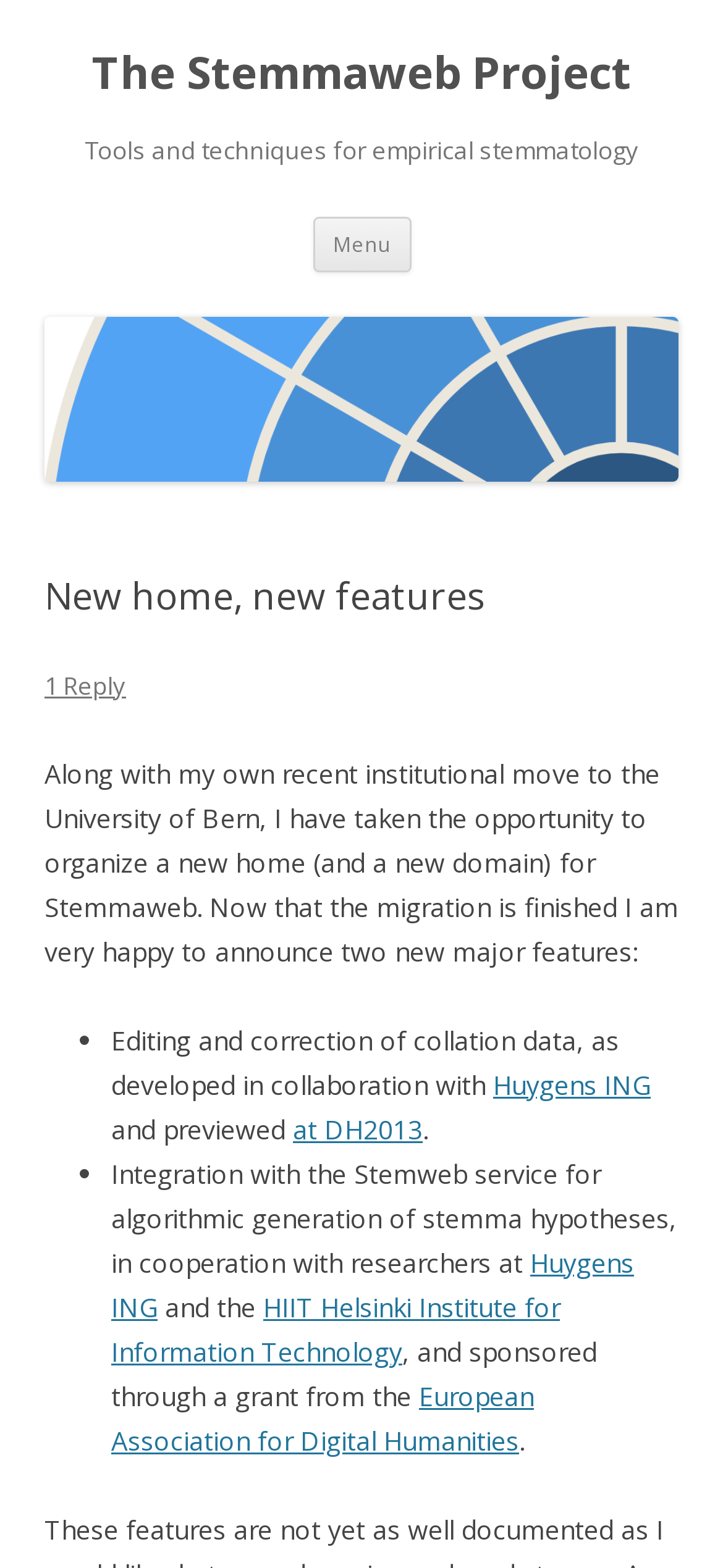Determine the bounding box coordinates for the area that needs to be clicked to fulfill this task: "Click the 'Menu' button". The coordinates must be given as four float numbers between 0 and 1, i.e., [left, top, right, bottom].

[0.432, 0.138, 0.568, 0.173]